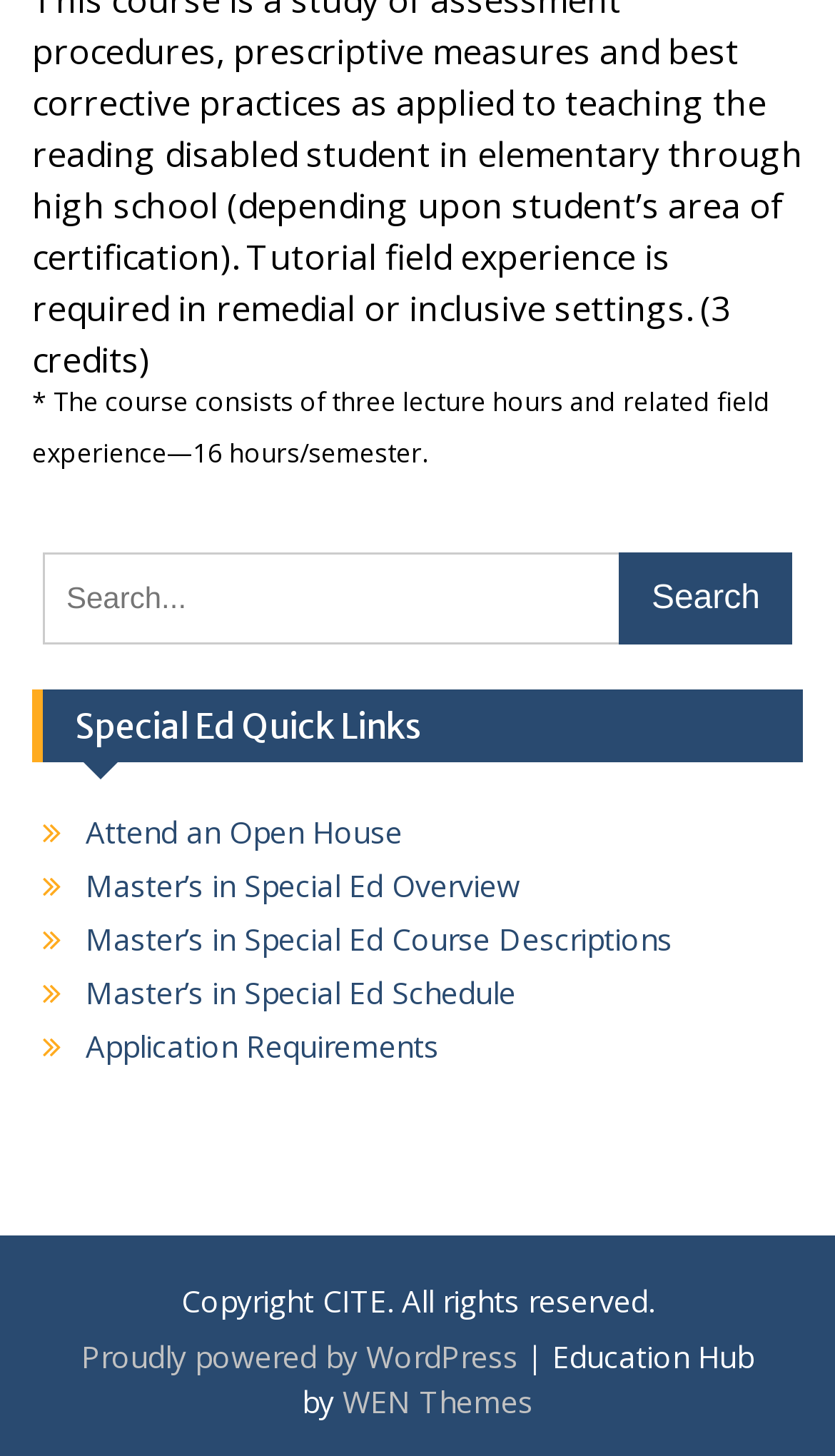From the screenshot, find the bounding box of the UI element matching this description: "WEN Themes". Supply the bounding box coordinates in the form [left, top, right, bottom], each a float between 0 and 1.

[0.41, 0.948, 0.638, 0.976]